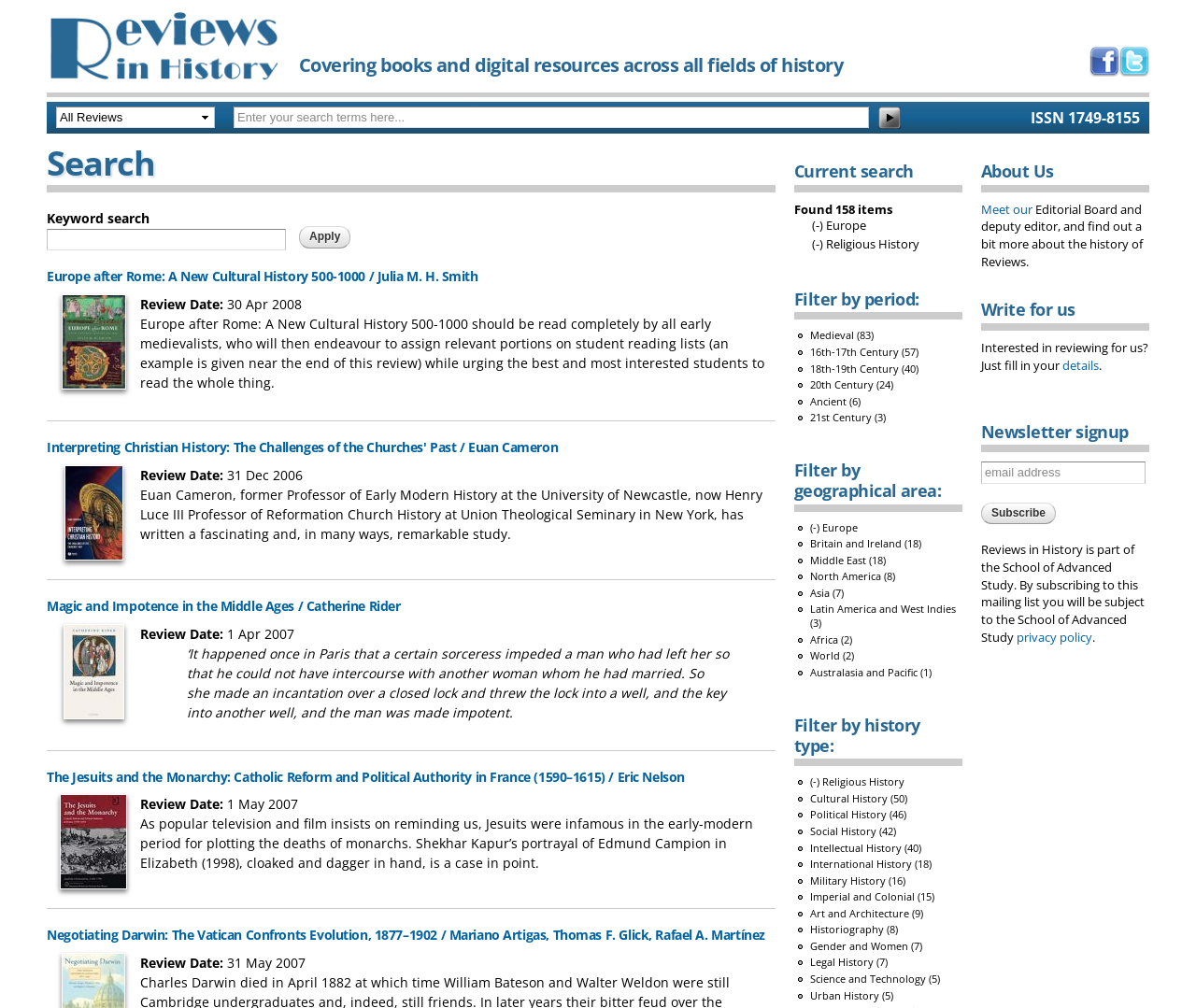Can you determine the bounding box coordinates of the area that needs to be clicked to fulfill the following instruction: "Search for a keyword"?

[0.195, 0.106, 0.727, 0.127]